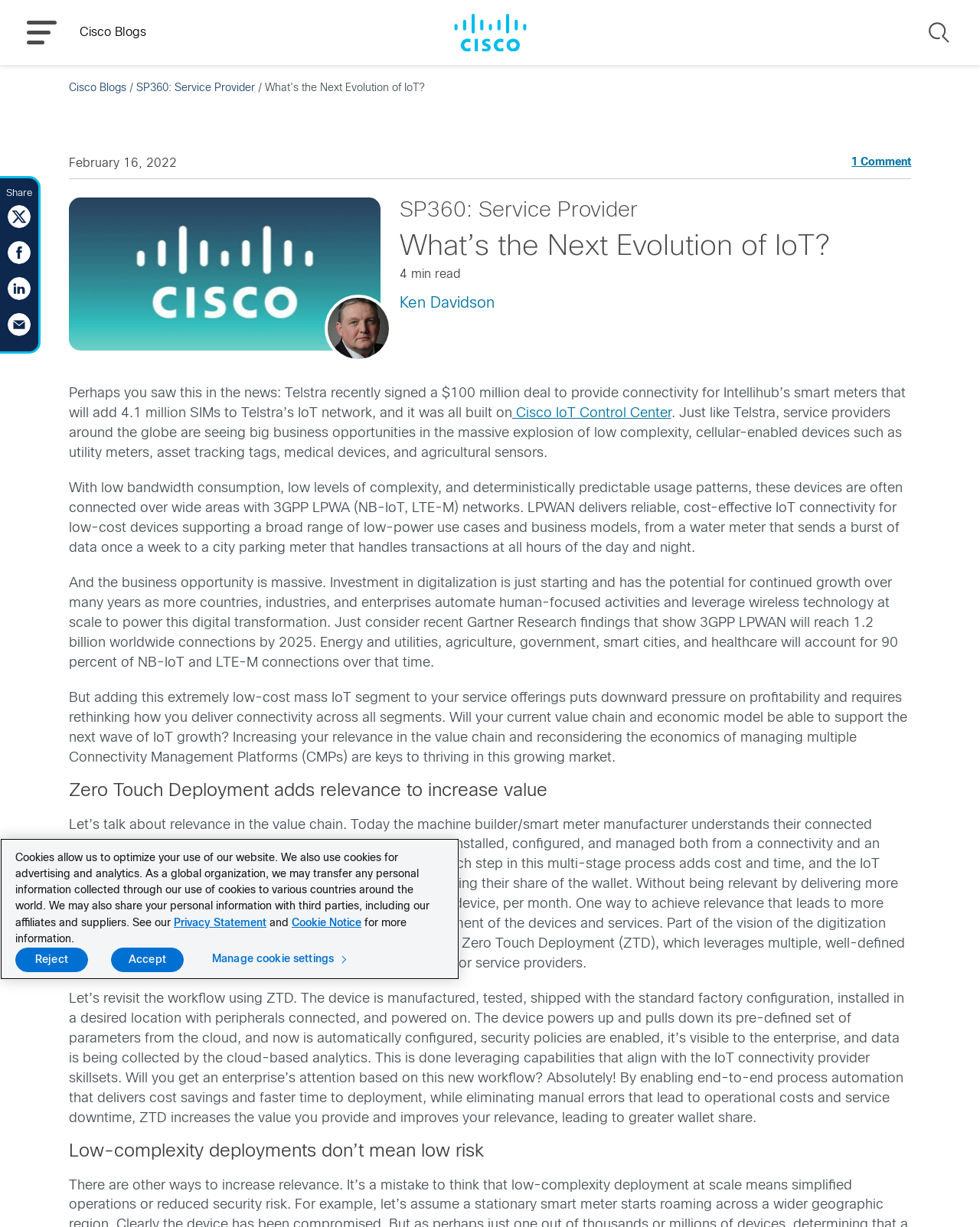Provide your answer to the question using just one word or phrase: What is the purpose of Zero Touch Deployment?

Reduce human involvement